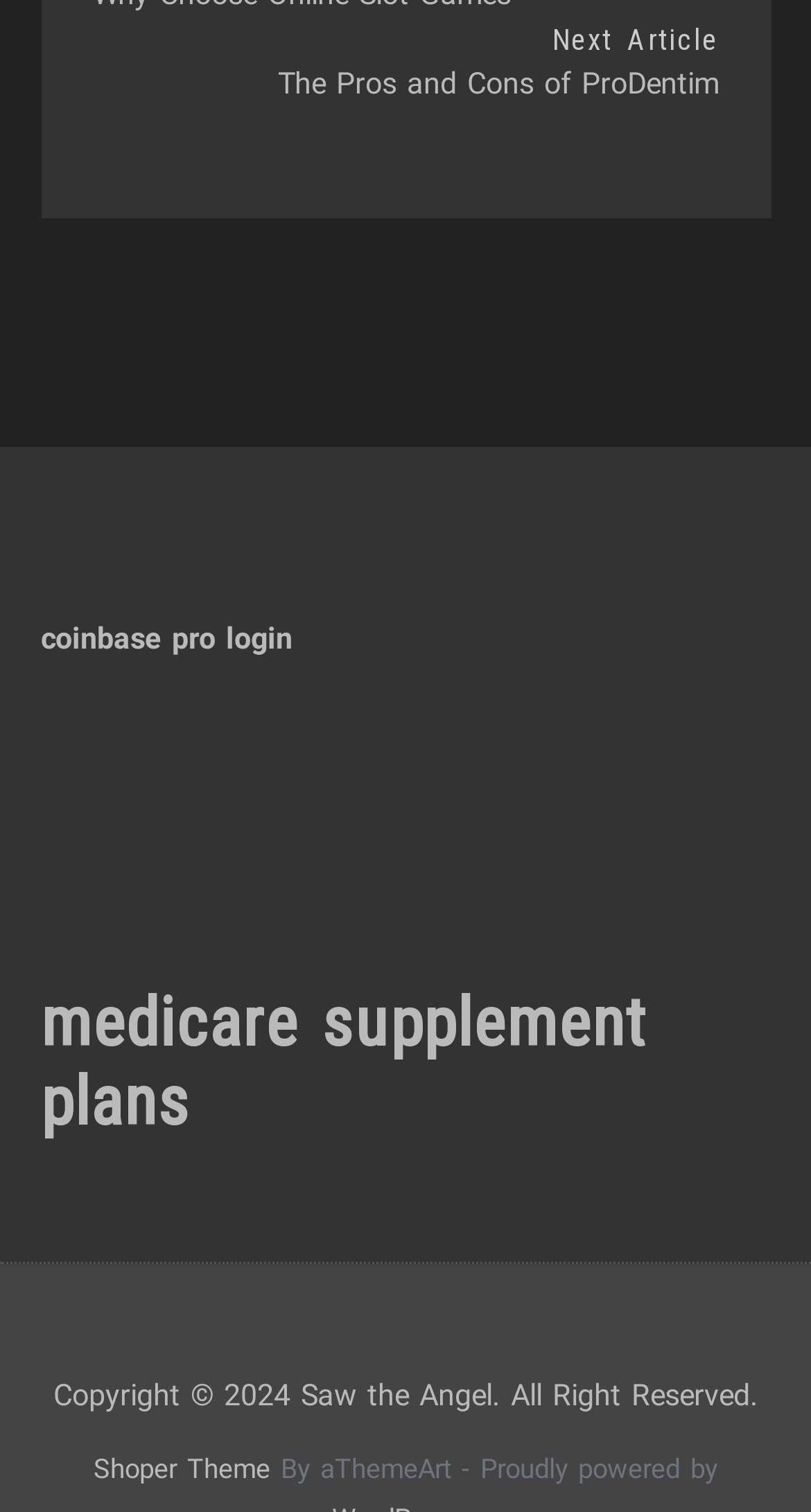Extract the bounding box coordinates of the UI element described: "title="Skip1.org"". Provide the coordinates in the format [left, top, right, bottom] with values ranging from 0 to 1.

None